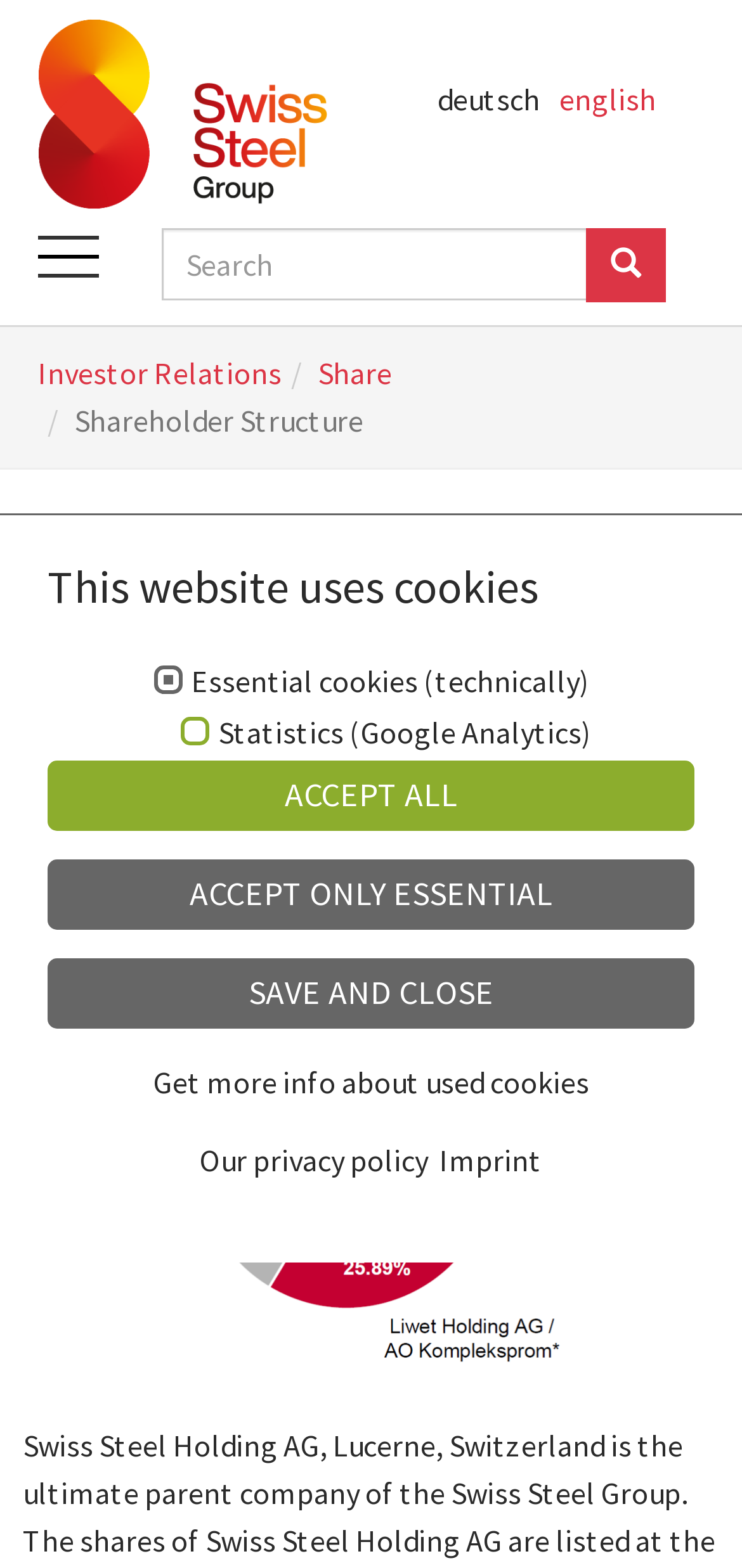Answer the following inquiry with a single word or phrase:
What is the language of the webpage?

English